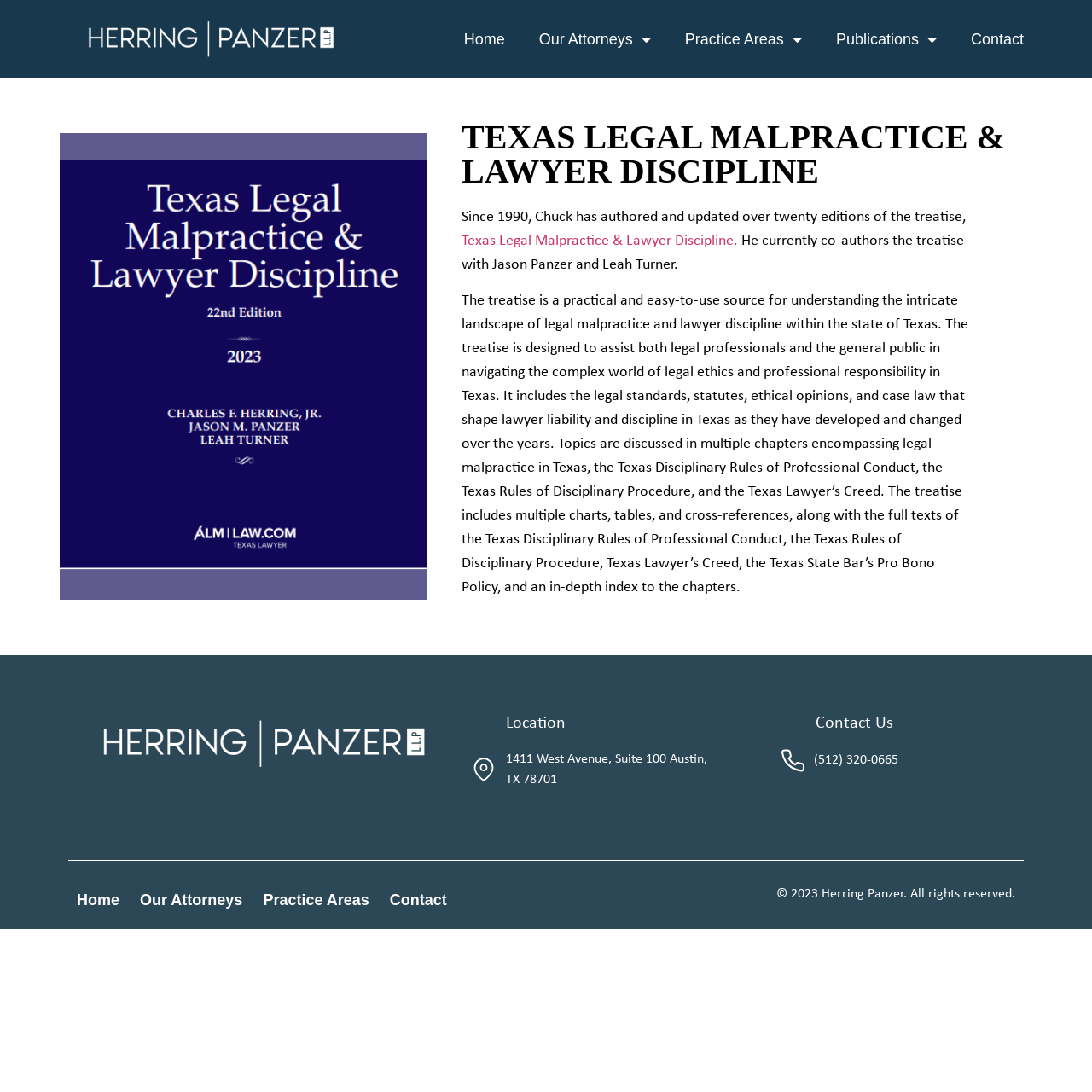Carefully examine the image and provide an in-depth answer to the question: What is the address of the law firm?

I found the answer by looking at the 'Location' section of the webpage, where the address '1411 West Avenue, Suite 100 Austin, TX 78701' is displayed.